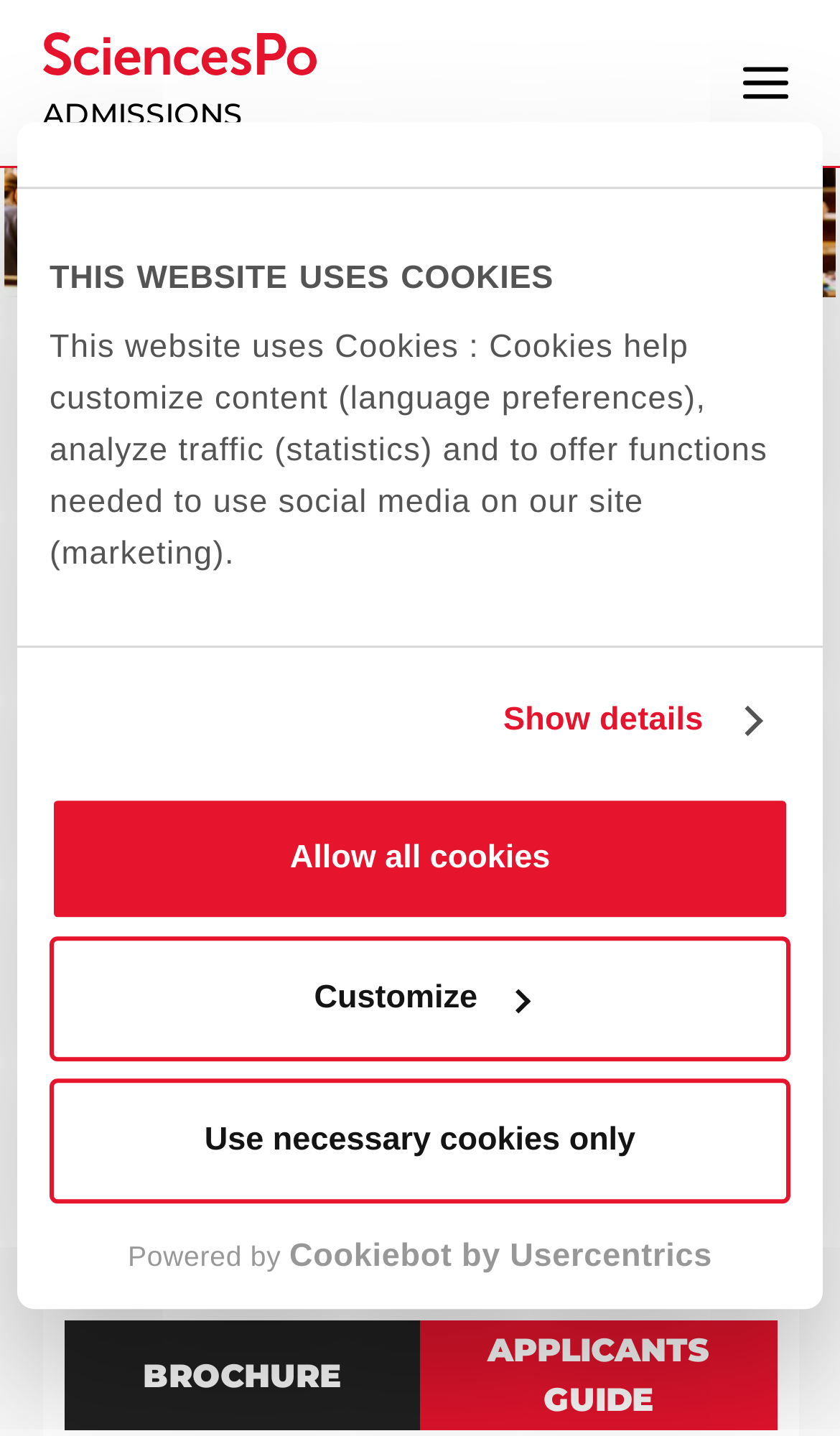Please give a succinct answer using a single word or phrase:
What is the name of the guide that can be viewed from the webpage?

APPLICANTS GUIDE